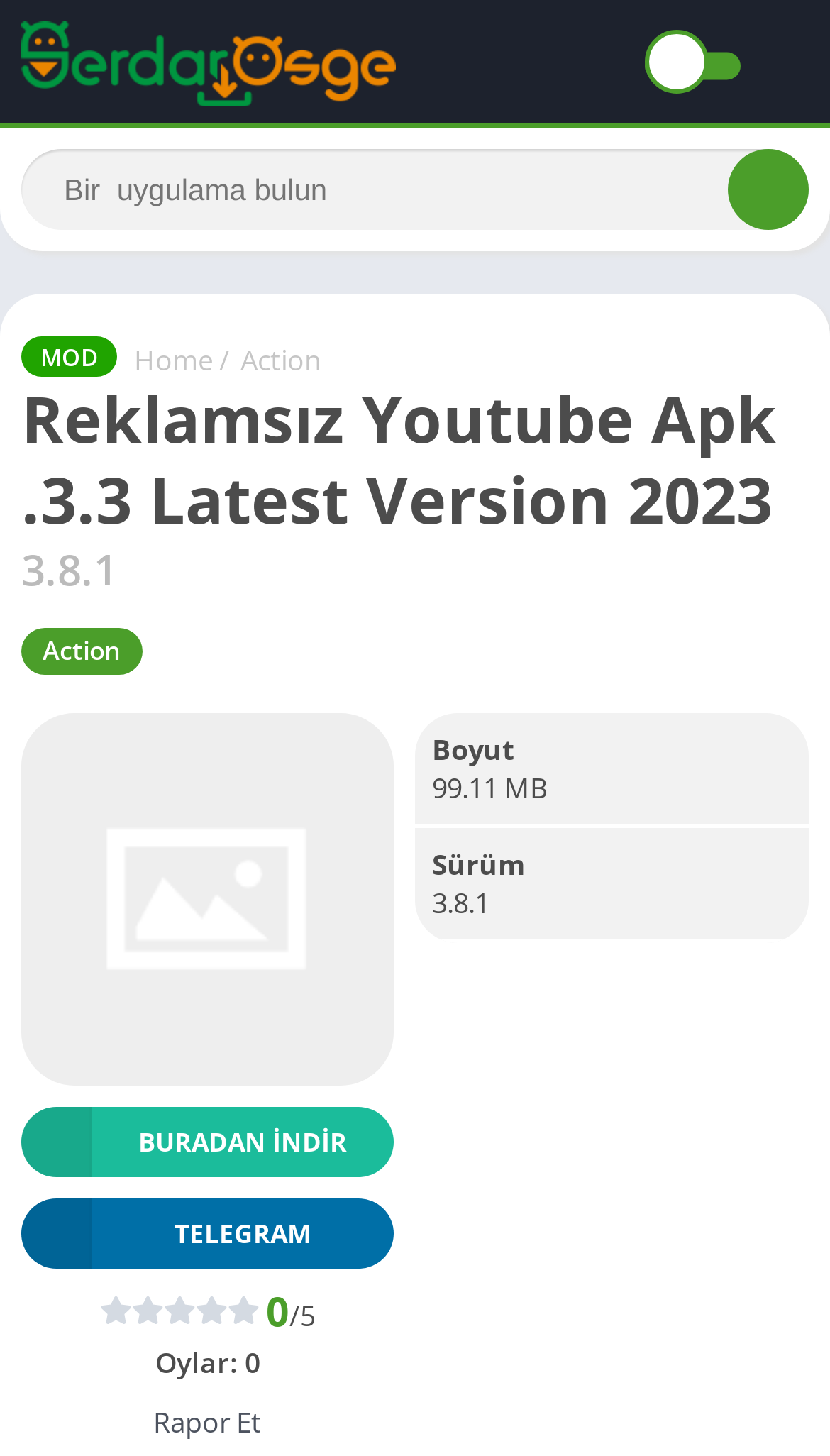Provide the bounding box coordinates of the HTML element described by the text: "Buradan İndir".

[0.026, 0.76, 0.474, 0.808]